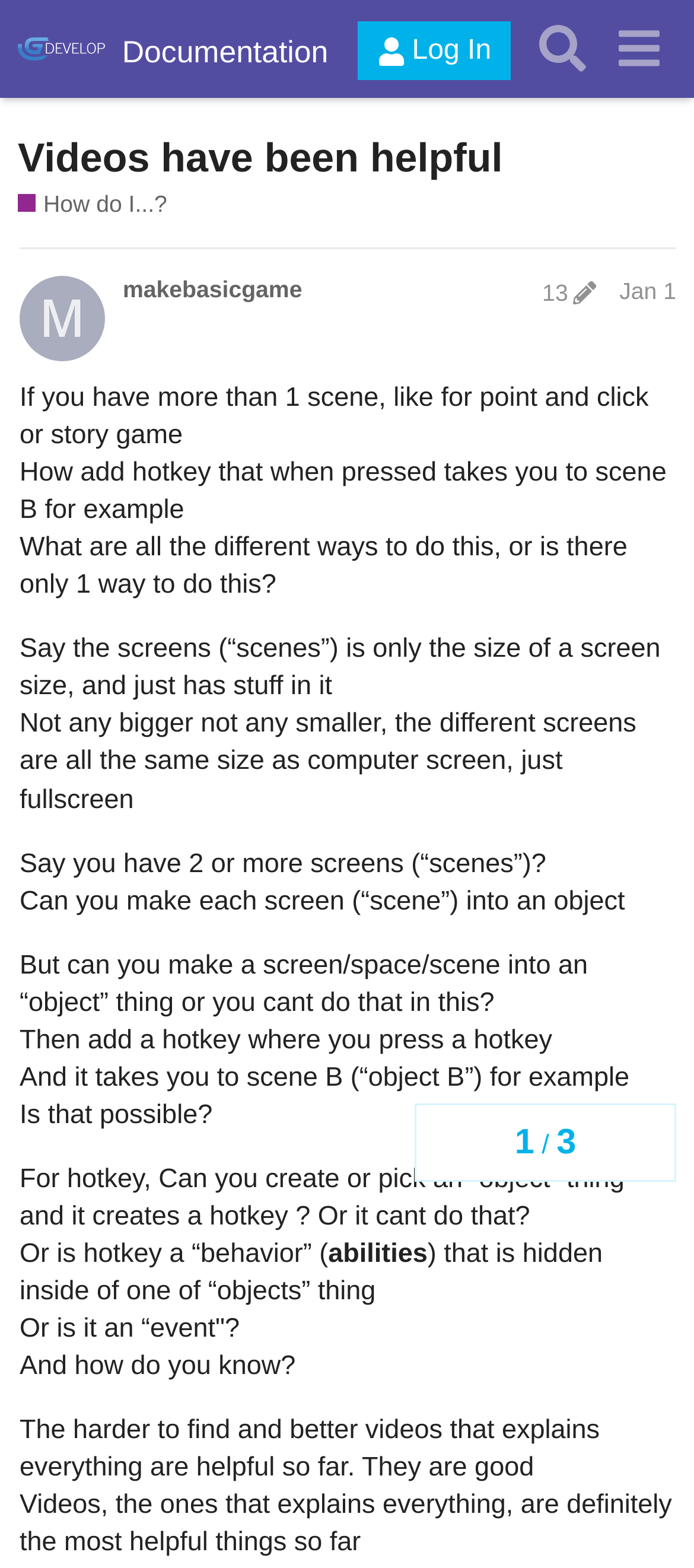What is the name of the forum?
Please give a detailed and elaborate answer to the question.

The name of the forum can be found in the top-left corner of the webpage, where it says 'GDevelop Forum' in a link element.